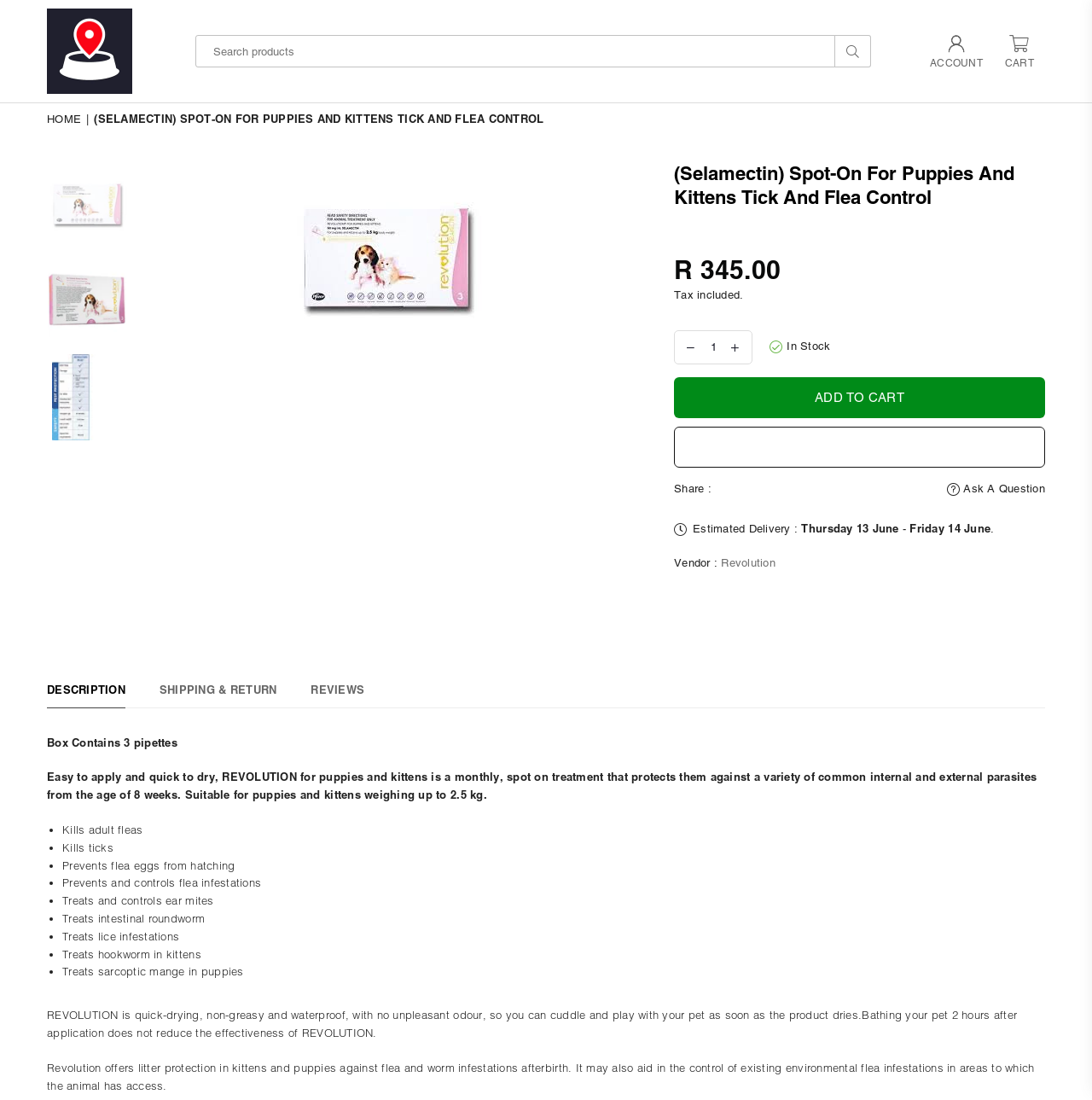Based on what you see in the screenshot, provide a thorough answer to this question: What is the estimated delivery date?

The estimated delivery date can be found in the time element 'Thursday 13 June' which is located in the 'Estimated Delivery :' section.